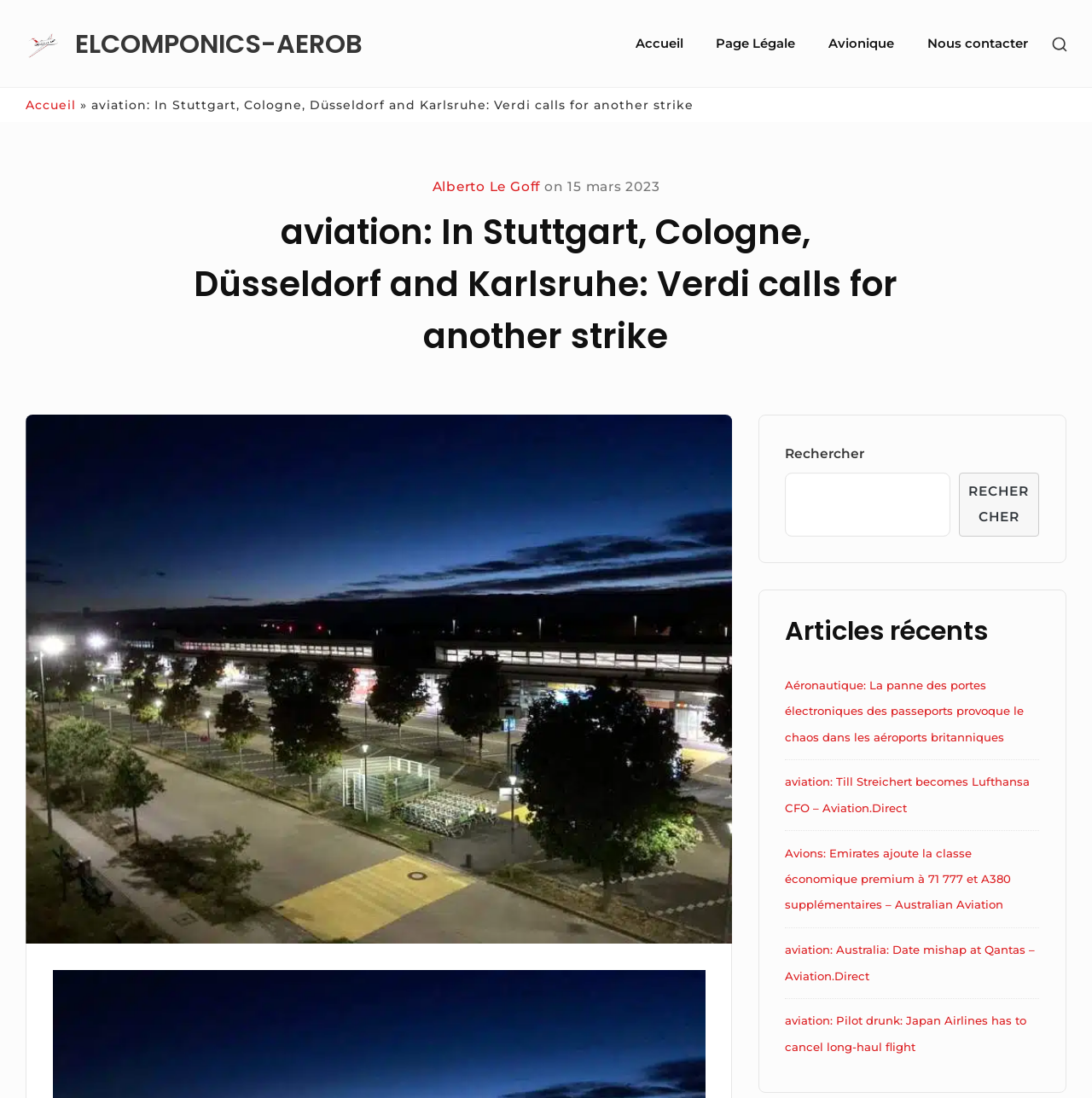Specify the bounding box coordinates (top-left x, top-left y, bottom-right x, bottom-right y) of the UI element in the screenshot that matches this description: ELCOMPONICS-AEROB

[0.068, 0.026, 0.332, 0.053]